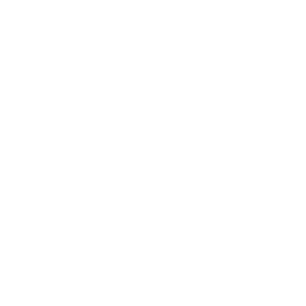Utilize the details in the image to give a detailed response to the question: What values does the logo embody?

The logo's design and overall aesthetic convey the brand's values of creativity, quality, and customer-centric service, which are essential in the interior design industry where personalized home solutions are key.